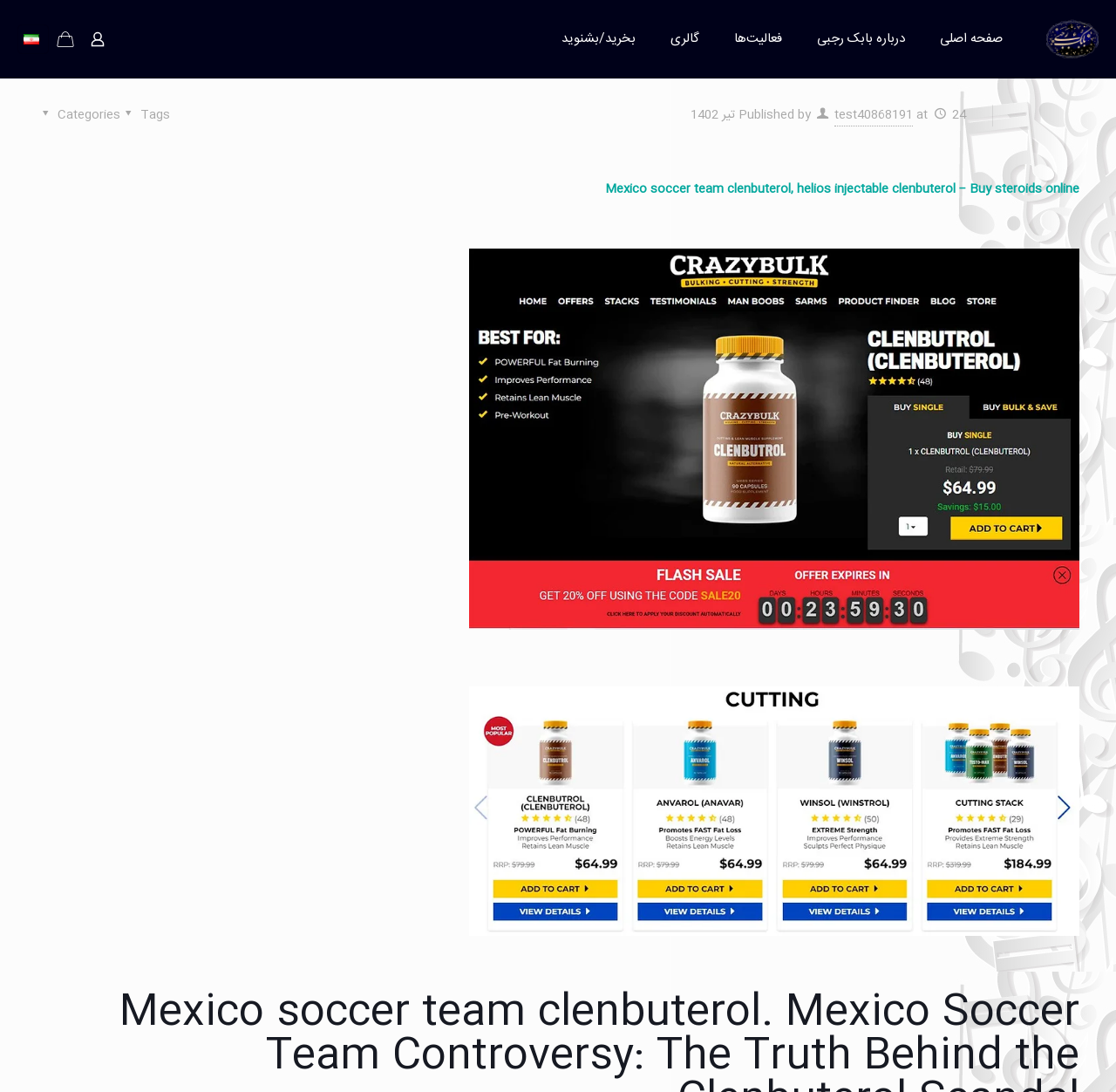Create an elaborate caption that covers all aspects of the webpage.

This webpage appears to be a personal website or blog of an individual named بابک رجبی (Babak Rajabi), who is a producer, reader, and songwriter. 

At the top of the page, there is a logo on the right side, which is an image of "cropped-icon_logo_ohne_bg.png". Below the logo, there are six navigation links: "صفحه اصلی" (Home), "درباره بابک رجبی" (About Babak Rajabi), "فعالیت‌ها" (Activities), "گالری" (Gallery), "بخرید/بشنوید" (Buy/Listen), and they are aligned horizontally.

On the top left, there are two icons: a "user icon" and a "cart icon". 

Below the navigation links, there is a section that displays information about the author and the publication date. The author's name is "test40868191", and the publication date is "24 تیر 1402" (which is a Persian date). 

On the left side of the page, there are two categories: "Categories" and "Tags". 

The main content of the page is divided into three sections. The first section has a link to "Mexico soccer team clenbuterol, helios injectable clenbuterol – Buy steroids online". The second section has an image of "Mexico soccer team clenbuterol" with a link to the same title. The third section has another image of "Mexico soccer team clenbuterol" with a link to the same title.